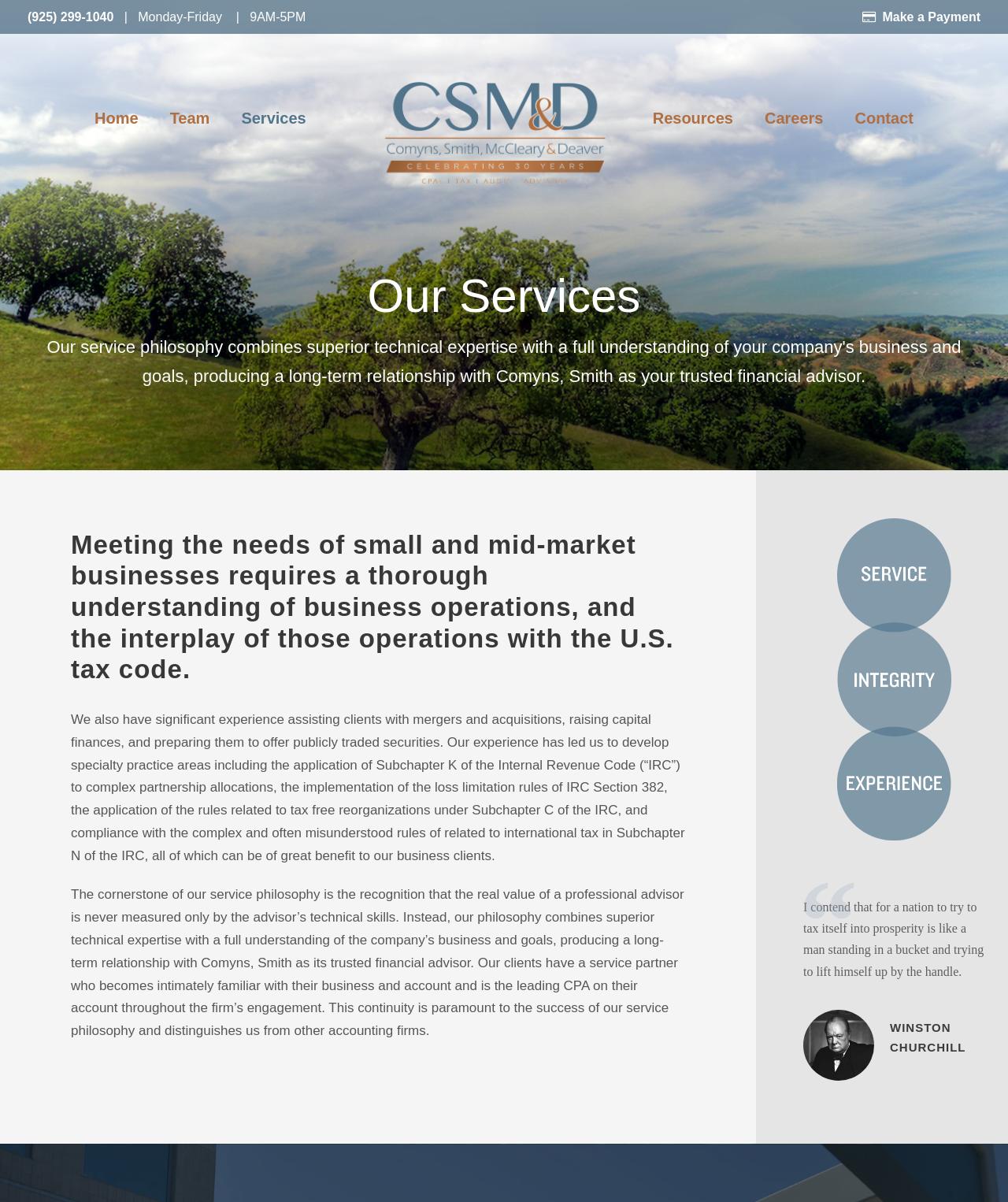Who is the author of the quote 'I contend that for a nation to try to tax itself into prosperity is like a man standing in a bucket and trying to lift himself up by the handle.'?
Give a comprehensive and detailed explanation for the question.

I found the quote by looking at the bottom-center of the webpage, where it is displayed as 'I contend that for a nation to try to tax itself into prosperity is like a man standing in a bucket and trying to lift himself up by the handle.' and attributed to Winston Churchill.